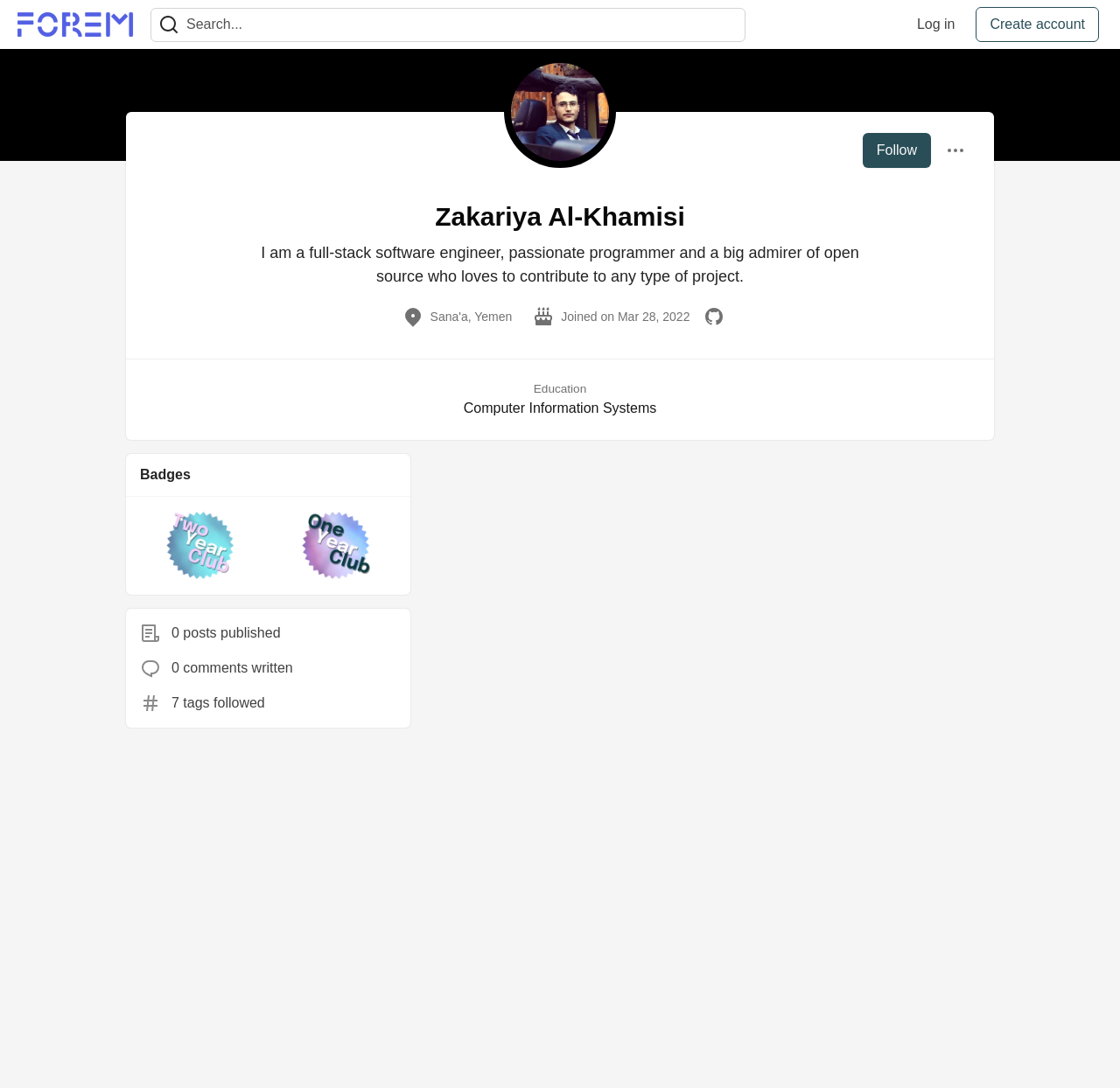Provide the bounding box coordinates for the area that should be clicked to complete the instruction: "Follow Zakariya Al-Khamisi".

[0.77, 0.122, 0.831, 0.154]